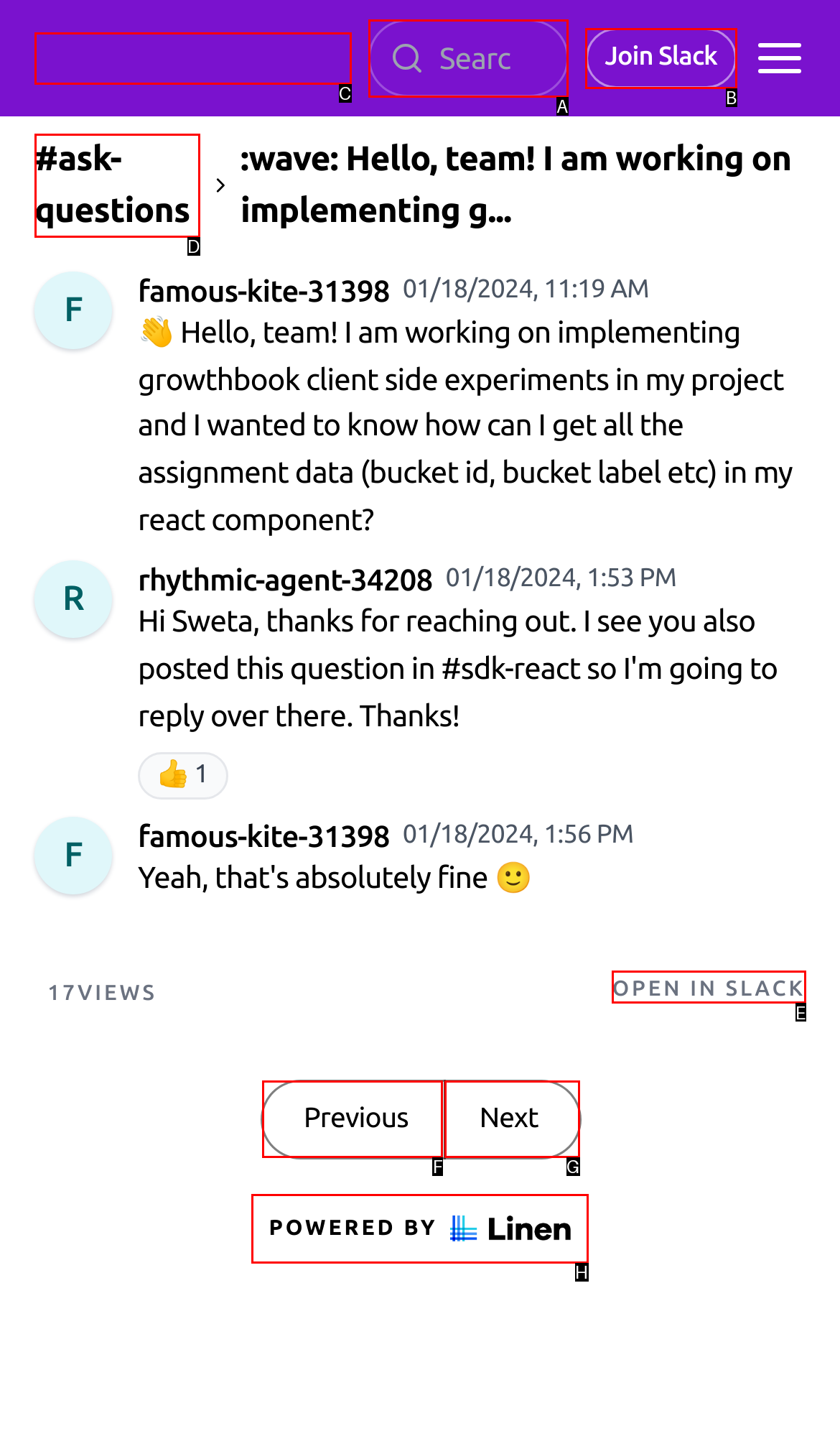Select the option that aligns with the description: Join Slack
Respond with the letter of the correct choice from the given options.

B